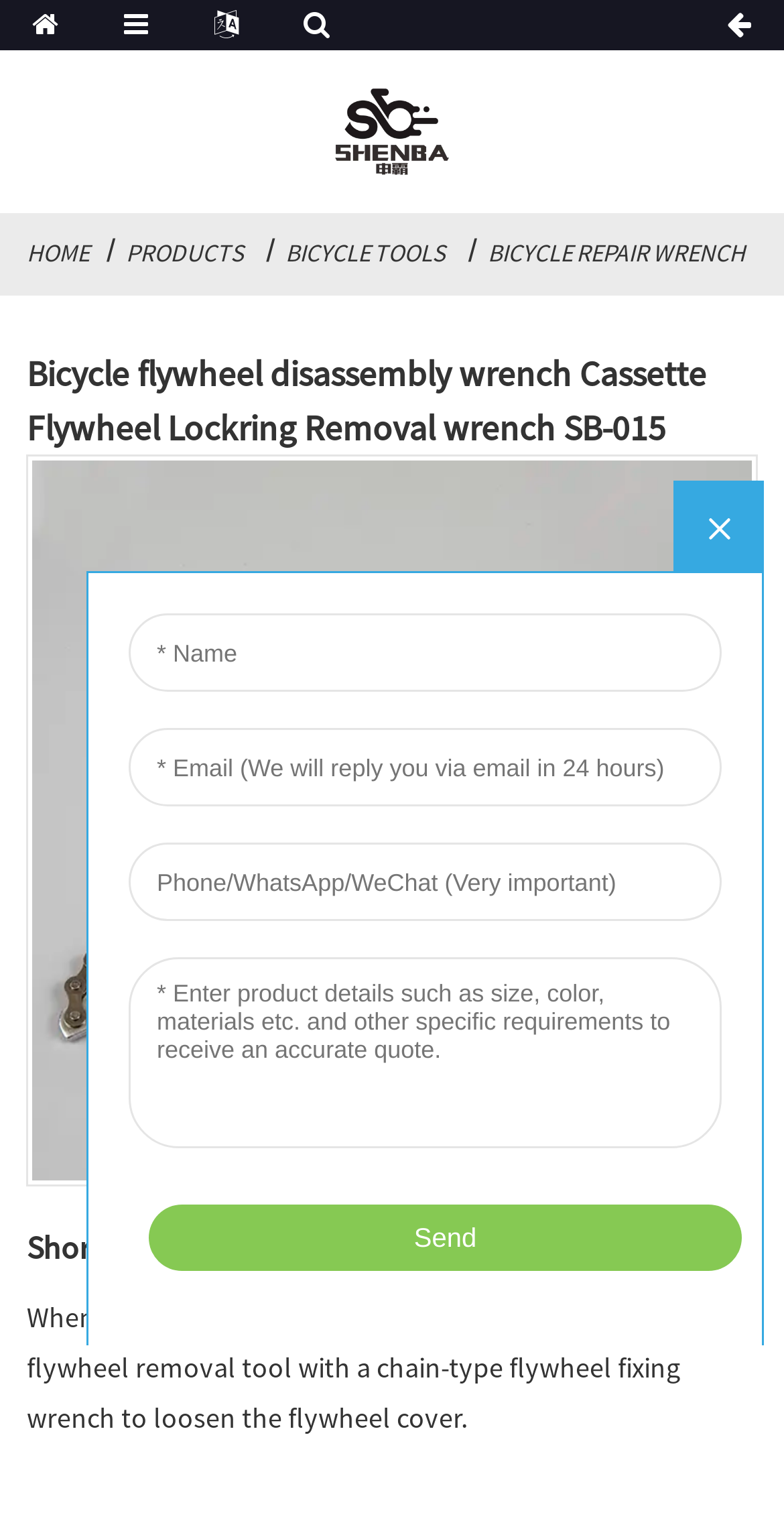Locate the UI element described as follows: "Bicycle Repair Wrench". Return the bounding box coordinates as four float numbers between 0 and 1 in the order [left, top, right, bottom].

[0.622, 0.155, 0.95, 0.175]